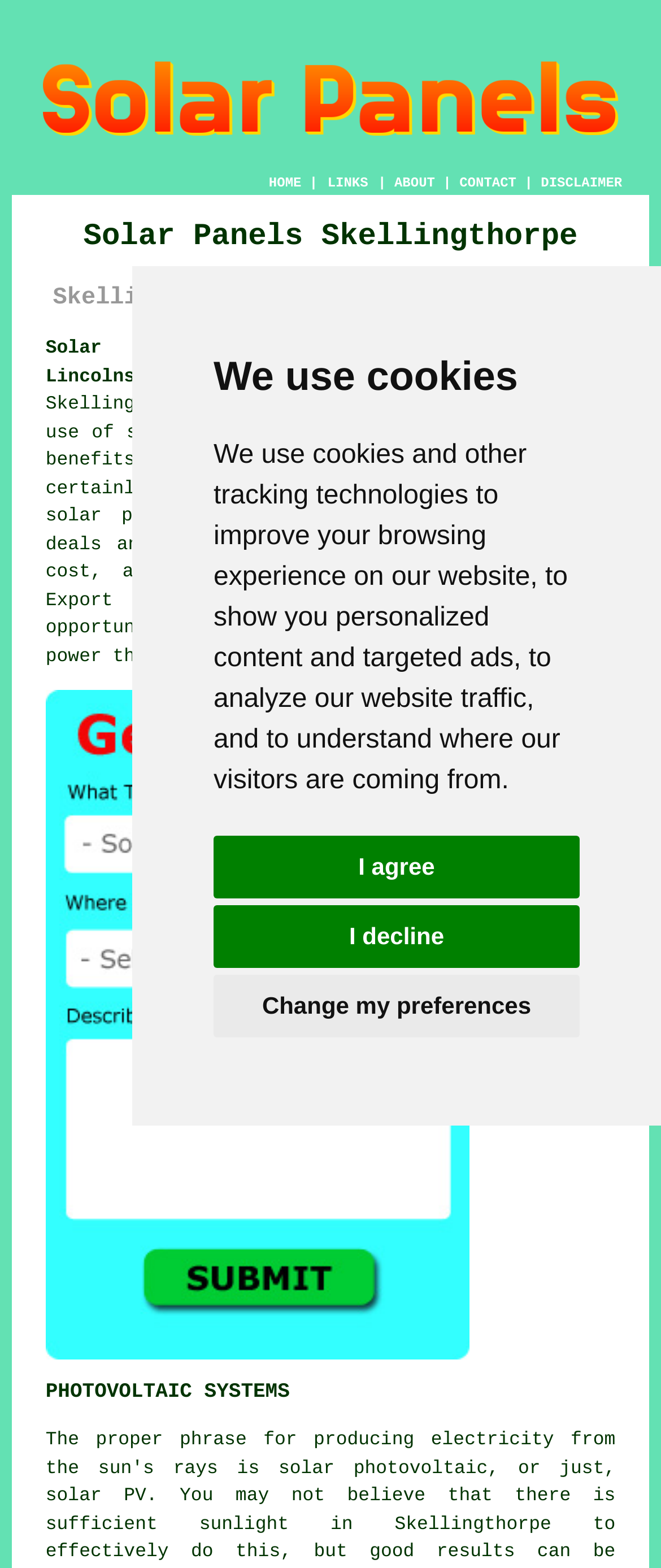Determine the bounding box coordinates of the clickable element to achieve the following action: 'Go to the home page'. Provide the coordinates as four float values between 0 and 1, formatted as [left, top, right, bottom].

None